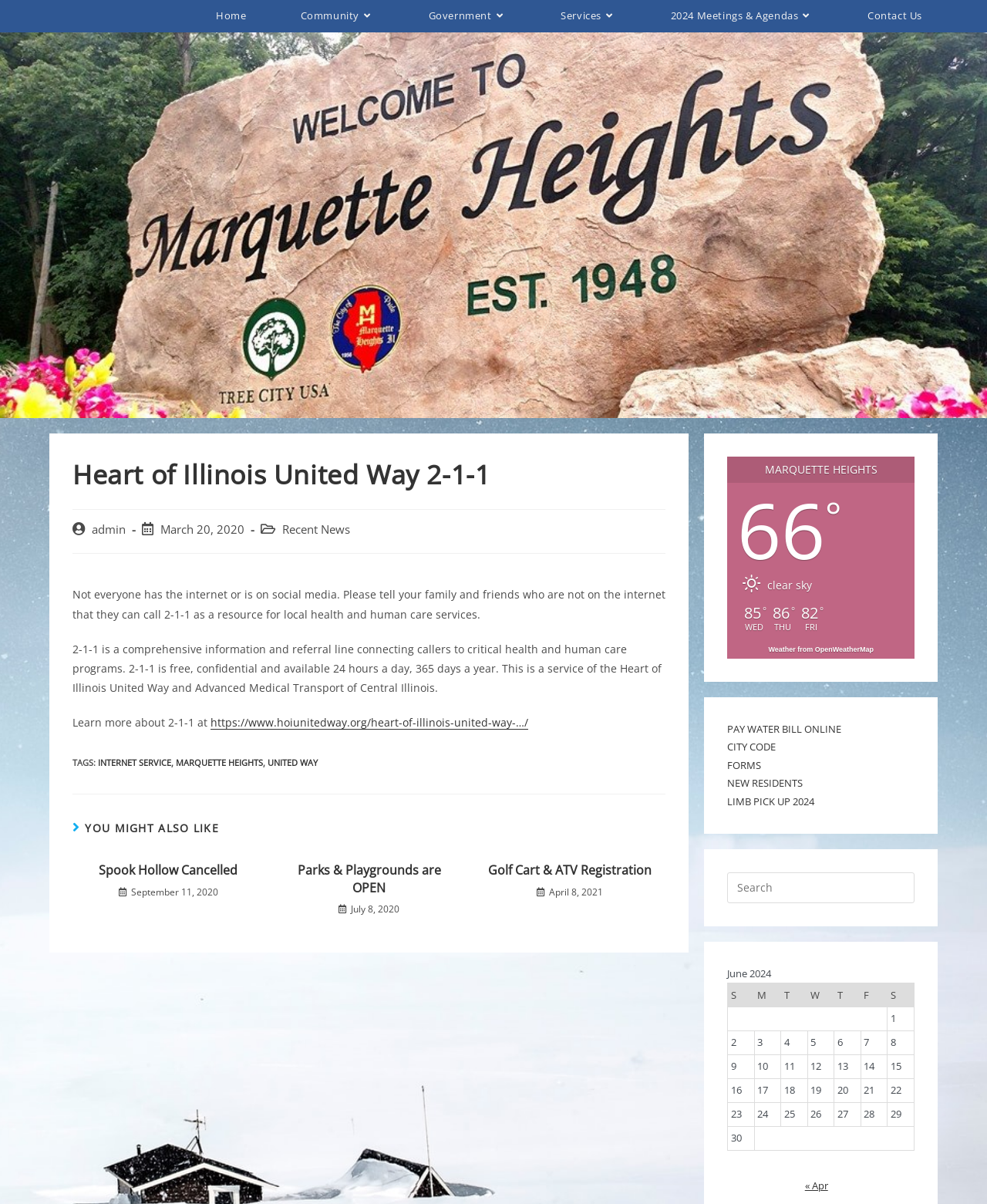Can you show the bounding box coordinates of the region to click on to complete the task described in the instruction: "Pay water bill online"?

[0.737, 0.6, 0.853, 0.611]